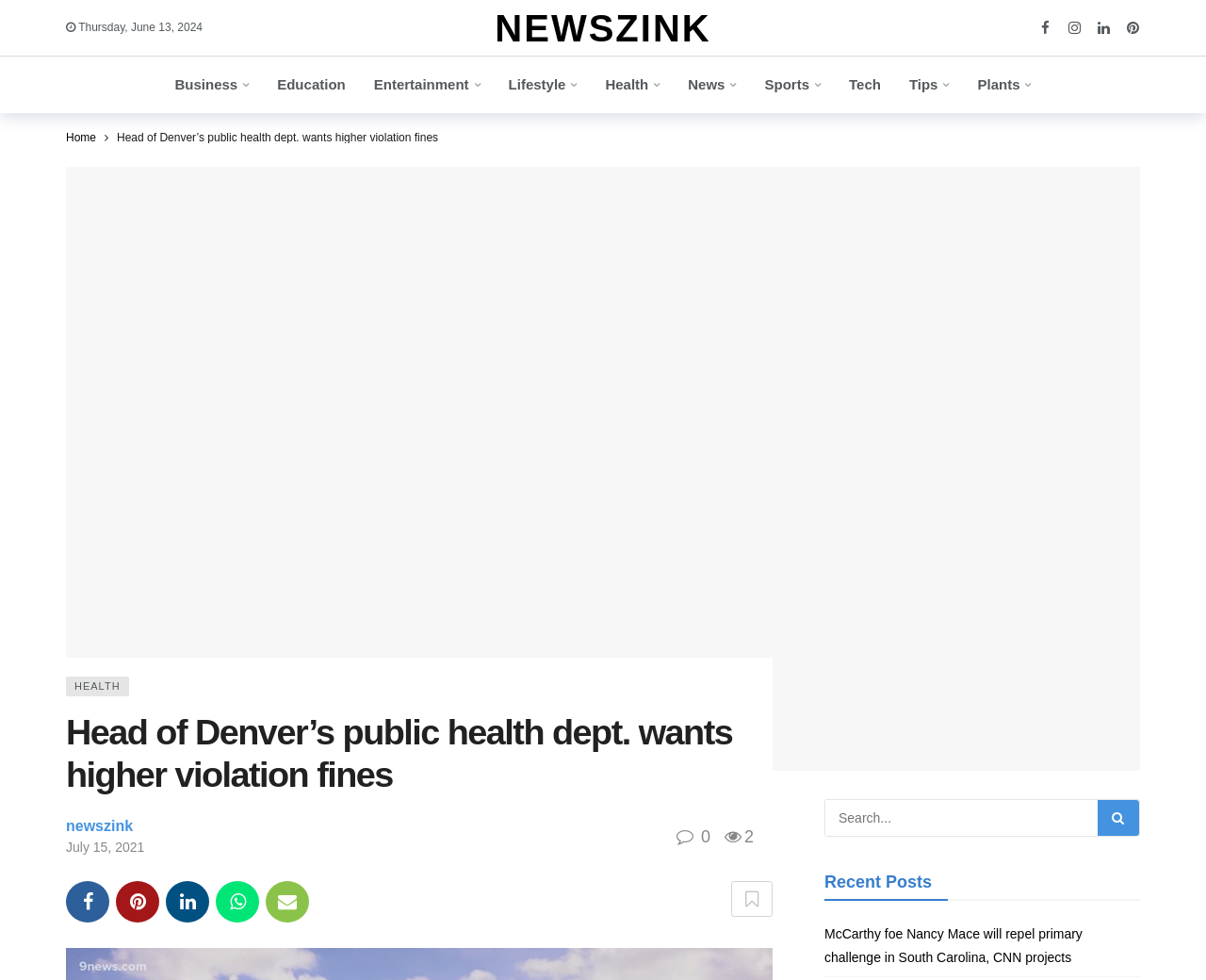What is the date of the news article?
Provide a thorough and detailed answer to the question.

The date of the news article can be found at the top of the webpage, which is 'Thursday, June 13, 2024'.